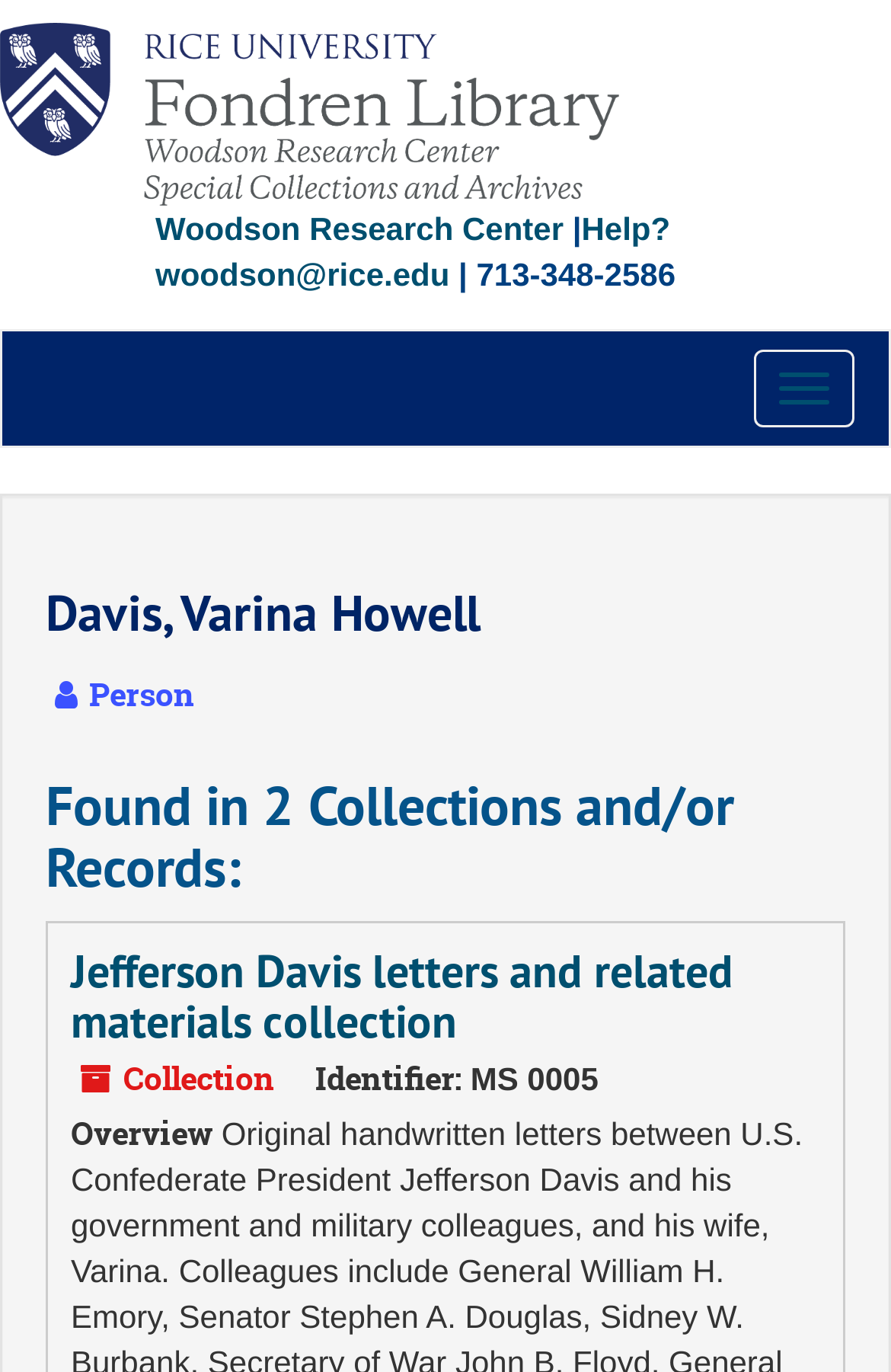Provide the bounding box coordinates for the UI element that is described by this text: "Woodson Research Center". The coordinates should be in the form of four float numbers between 0 and 1: [left, top, right, bottom].

[0.174, 0.153, 0.632, 0.18]